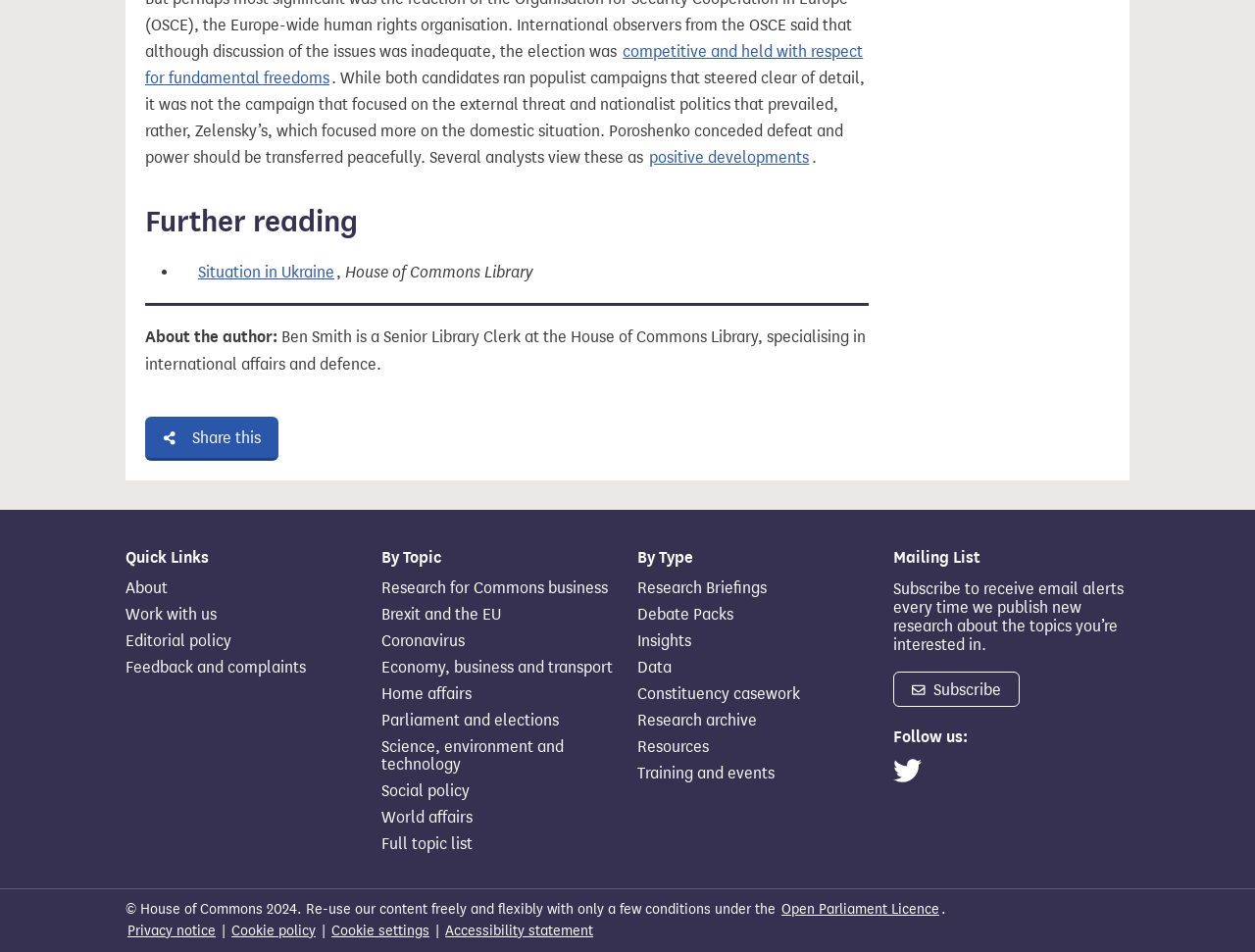Use a single word or phrase to answer the question: What is the organization that owns the copyright of the webpage?

House of Commons